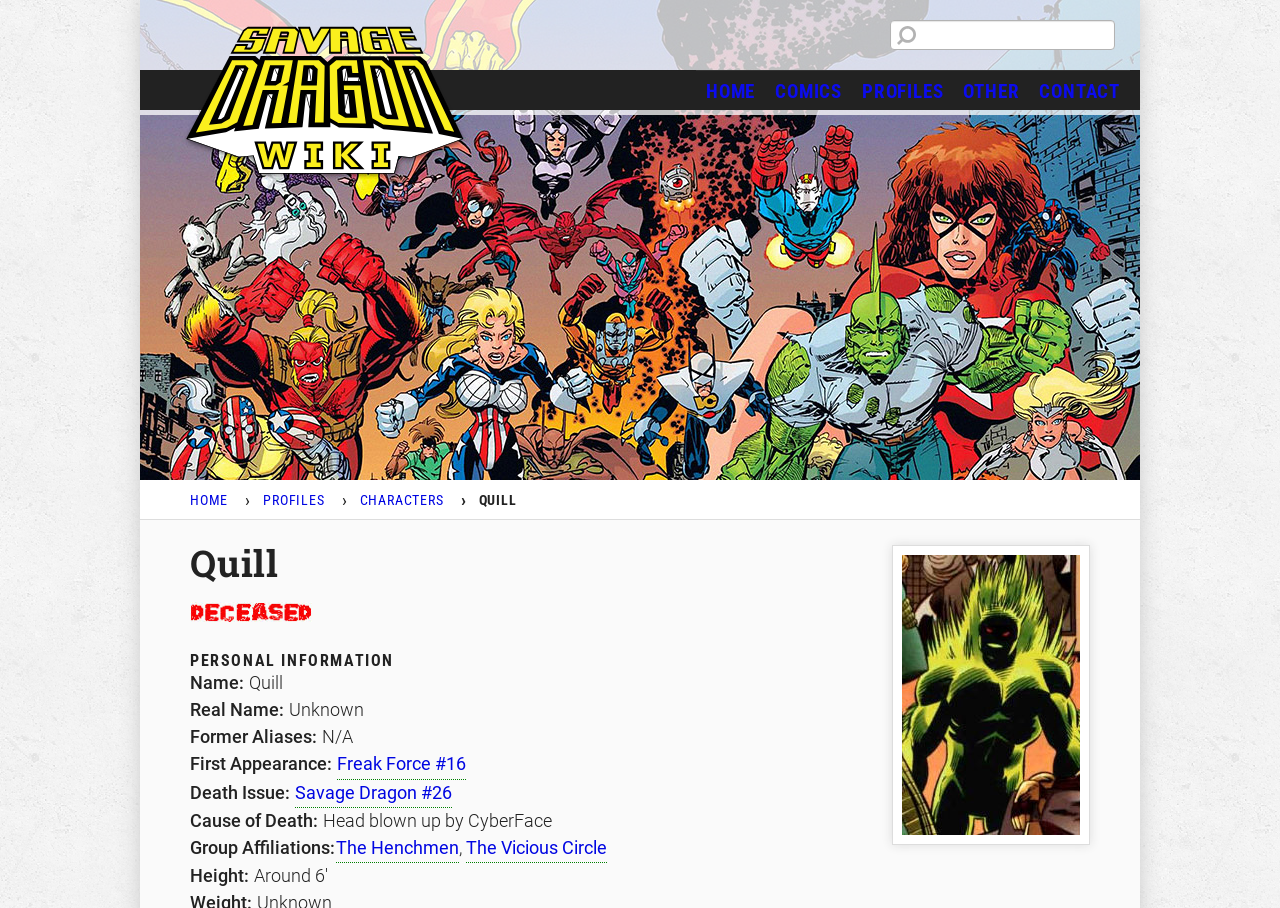Give a one-word or short-phrase answer to the following question: 
What is Quill's real name?

Unknown